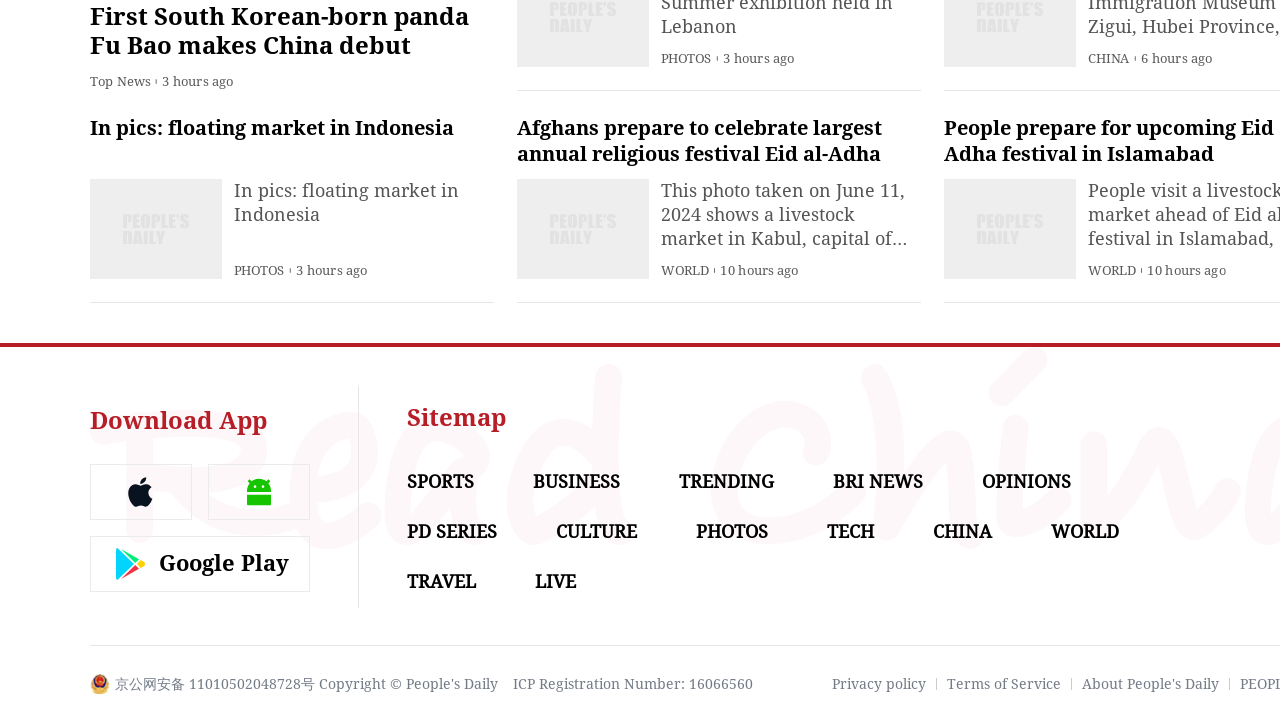How many hours ago was the news article about Eid al-Adha posted?
Please provide a comprehensive answer based on the visual information in the image.

The news article about Eid al-Adha was posted 10 hours ago, as indicated by the StaticText element with the text '10 hours ago' below the article.